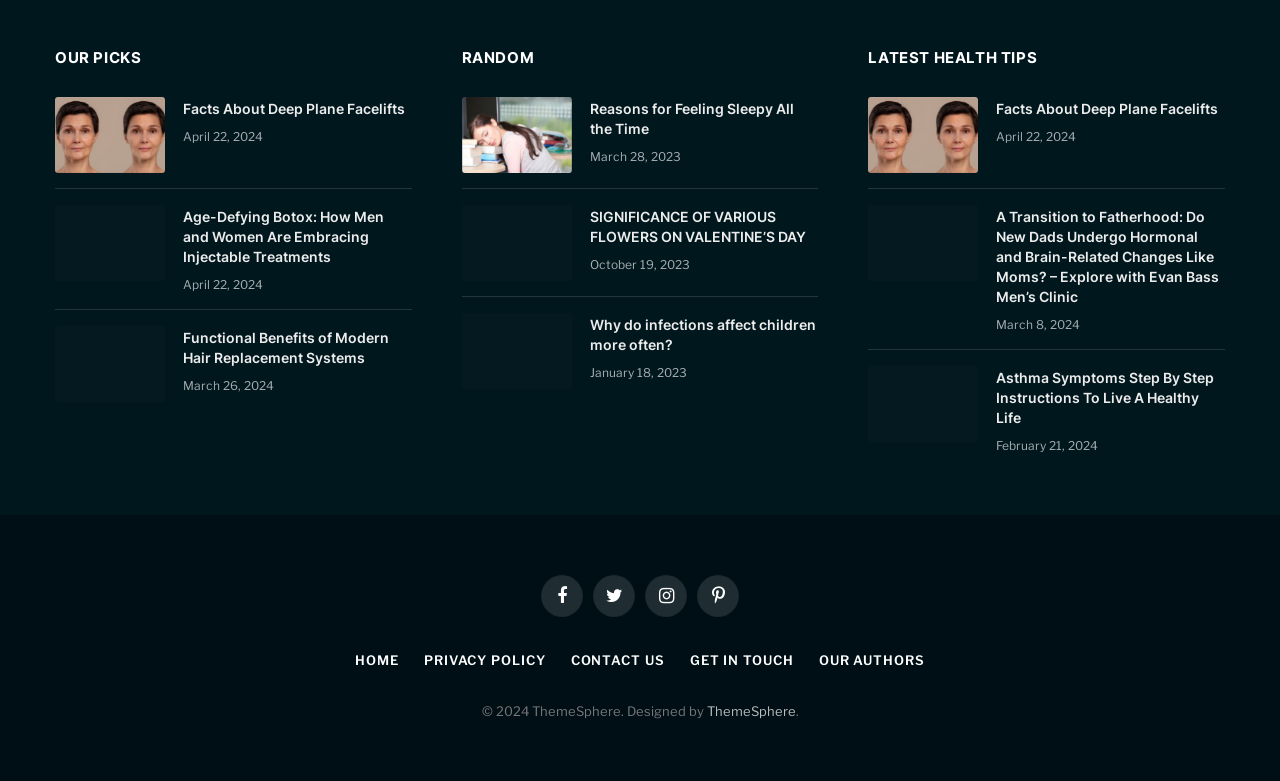Please answer the following question using a single word or phrase: 
What is the date of the article 'Reasons for Feeling Sleepy All the Time'?

March 28, 2023